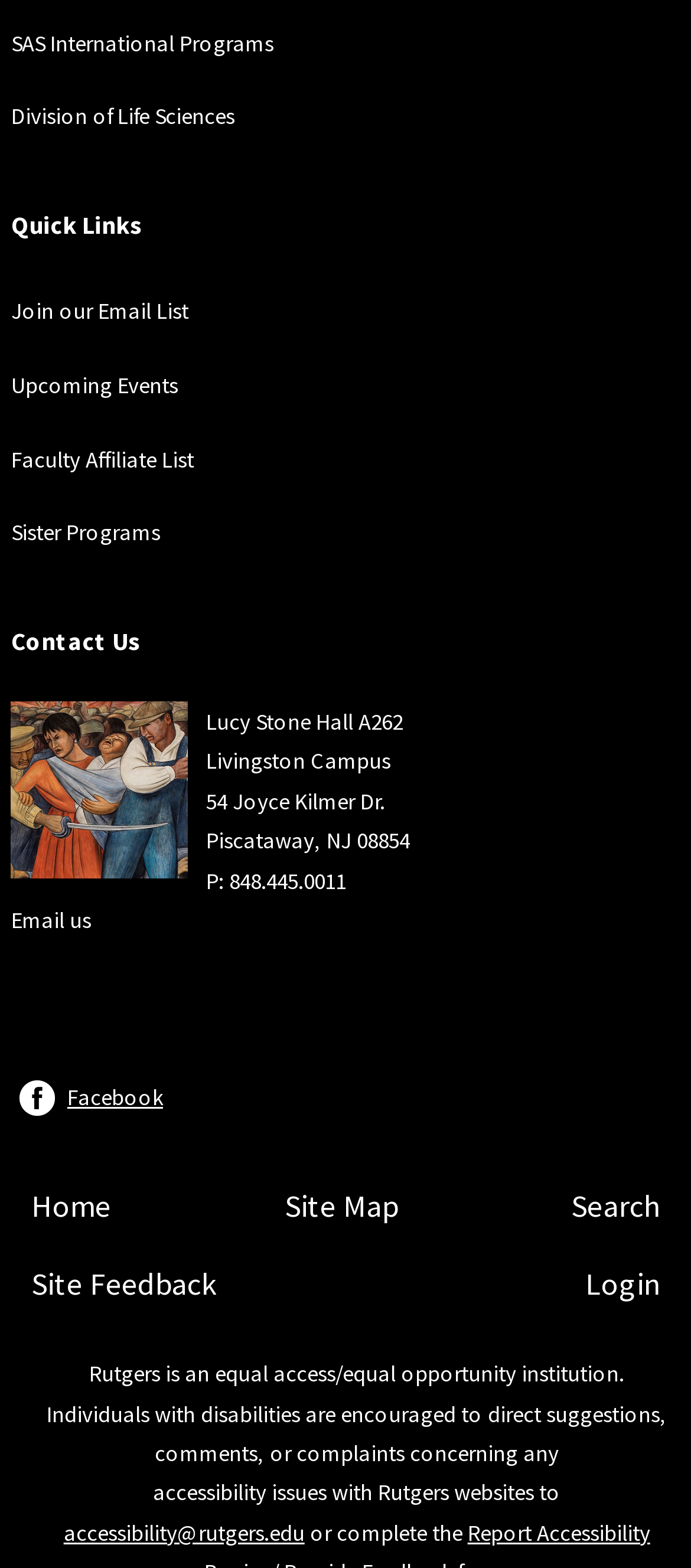Can you find the bounding box coordinates for the element to click on to achieve the instruction: "Click on SAS International Programs"?

[0.016, 0.018, 0.396, 0.036]